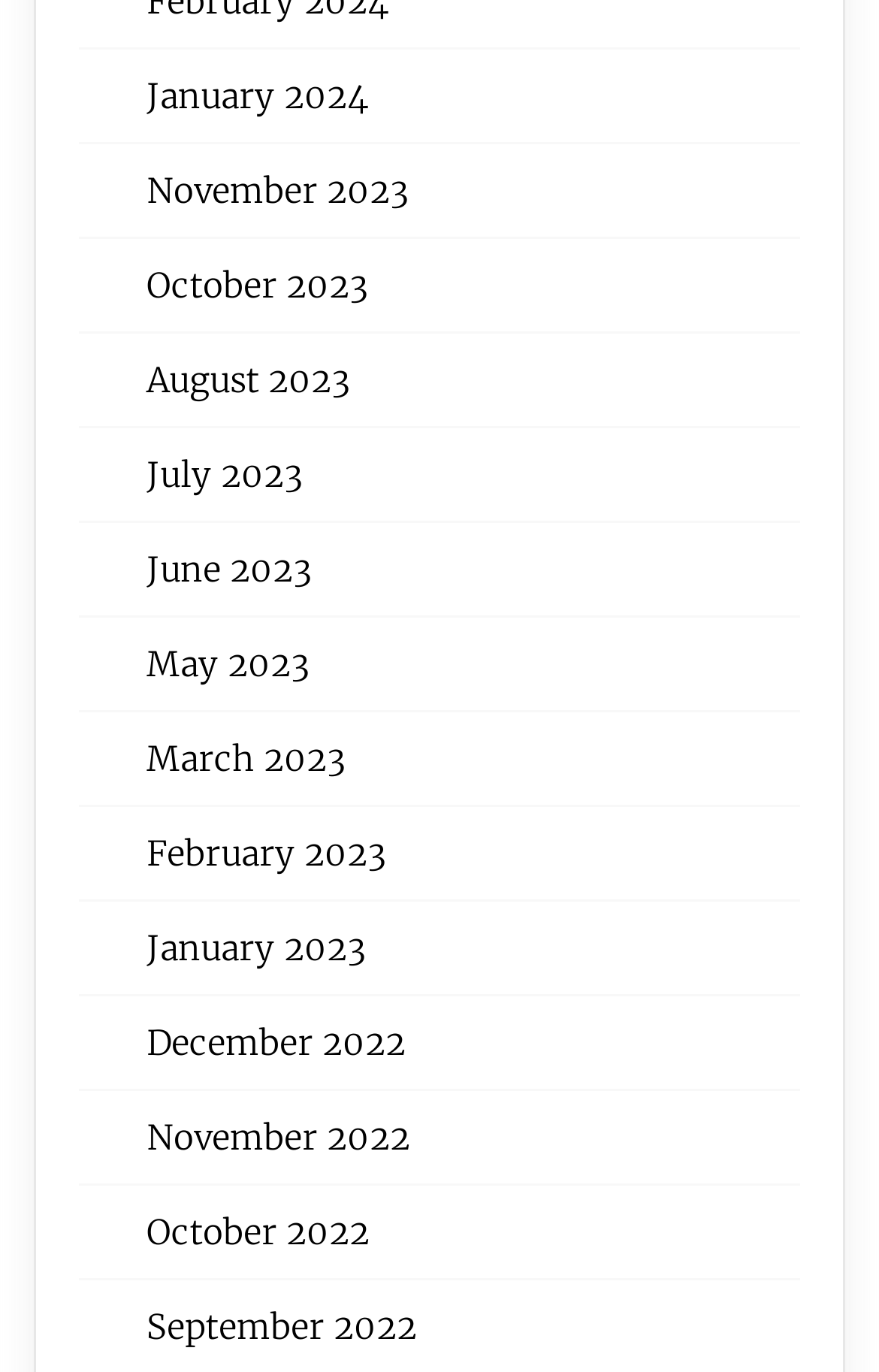How many links are there in the first row?
Answer the question with a single word or phrase, referring to the image.

3